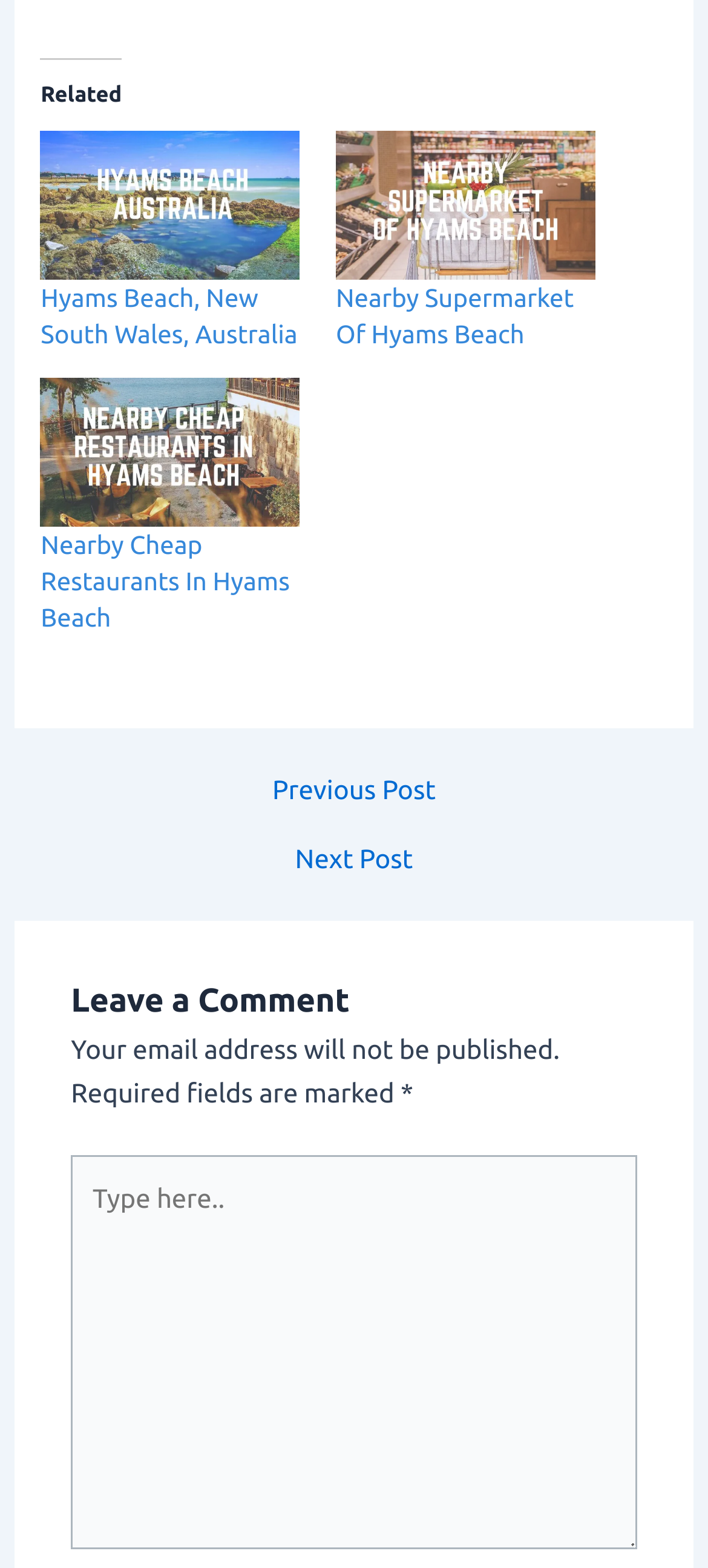Please find the bounding box for the following UI element description. Provide the coordinates in (top-left x, top-left y, bottom-right x, bottom-right y) format, with values between 0 and 1: ← Previous Post

[0.044, 0.495, 0.956, 0.512]